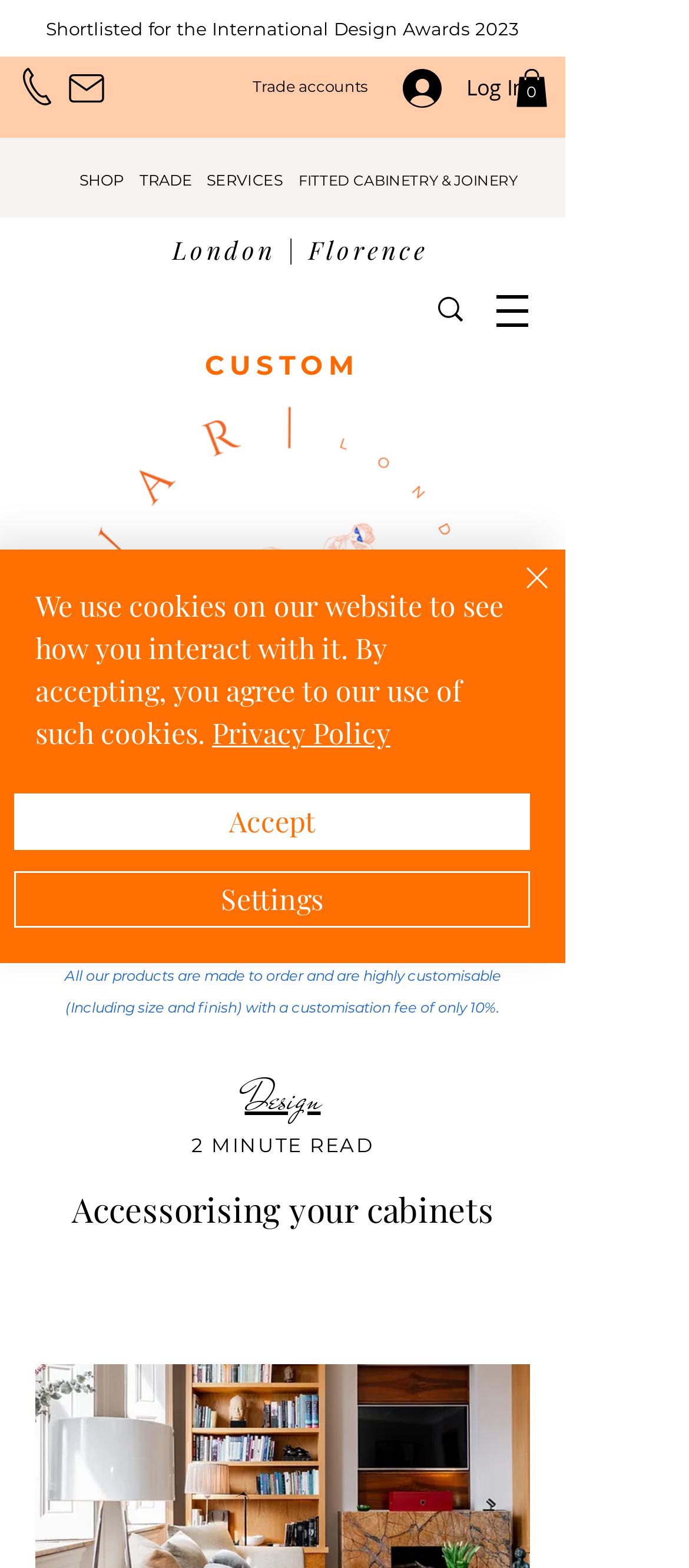Give a concise answer using one word or a phrase to the following question:
What is the location of the company?

London | Florence